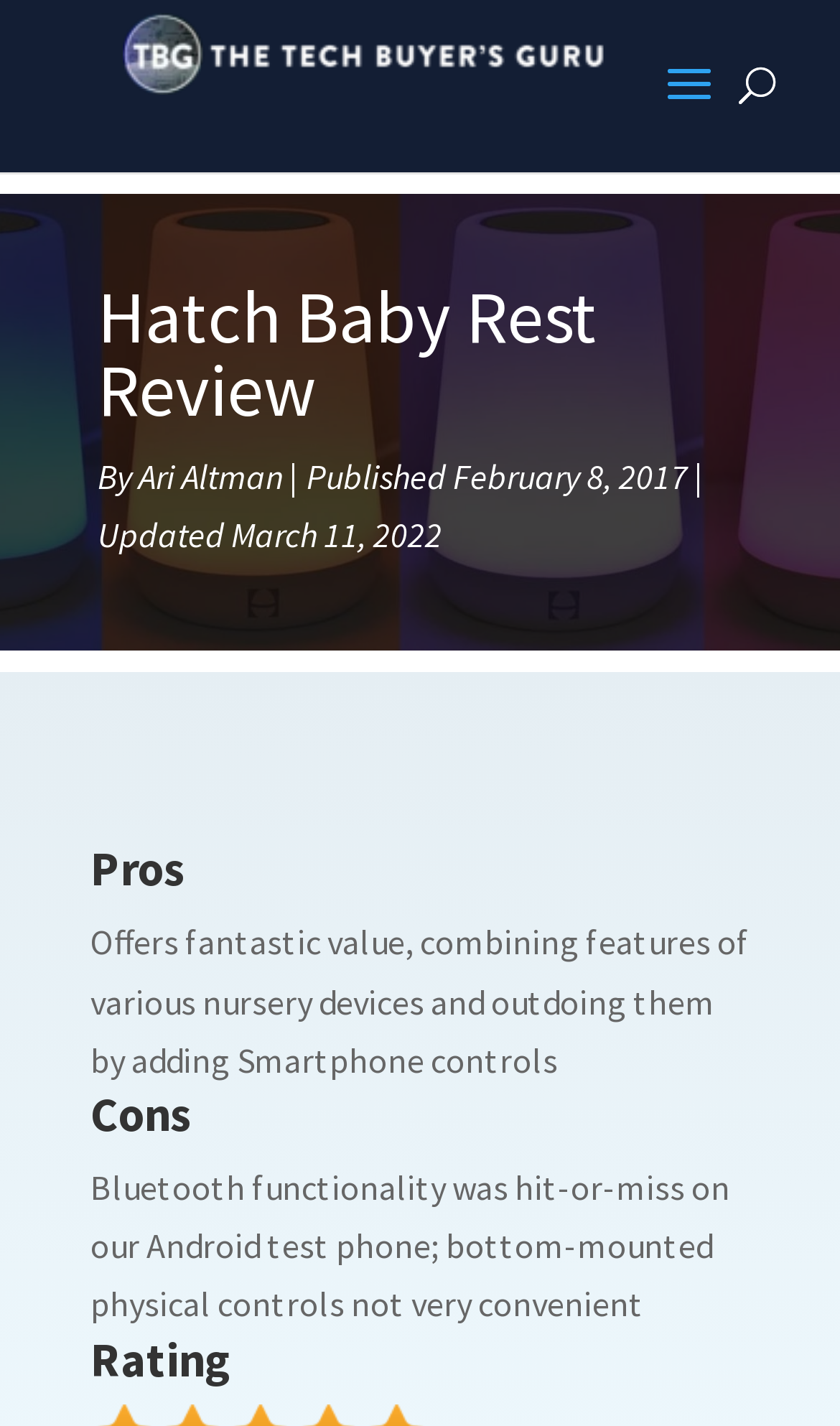Give a detailed account of the webpage.

The webpage is a review of the Hatch Baby Rest, with the title "Hatch Baby Rest Review" prominently displayed at the top. Below the title, the author's name "Ari Altman" is mentioned, along with the publication and update dates. 

On the top left, there is a link to "The Tech Buyer's Guru" accompanied by an image with the same name. A search bar is located at the top center of the page.

The review is divided into sections, with headings "Pros", "Cons", and "Rating" listed in that order. The "Pros" section highlights the device's value, combining features of various nursery devices and adding smartphone controls. The "Cons" section mentions issues with Bluetooth functionality and the inconvenience of bottom-mounted physical controls. 

Each section is positioned below the previous one, with the "Rating" section at the bottom. Overall, the webpage has a clear and organized structure, making it easy to navigate and read the review.